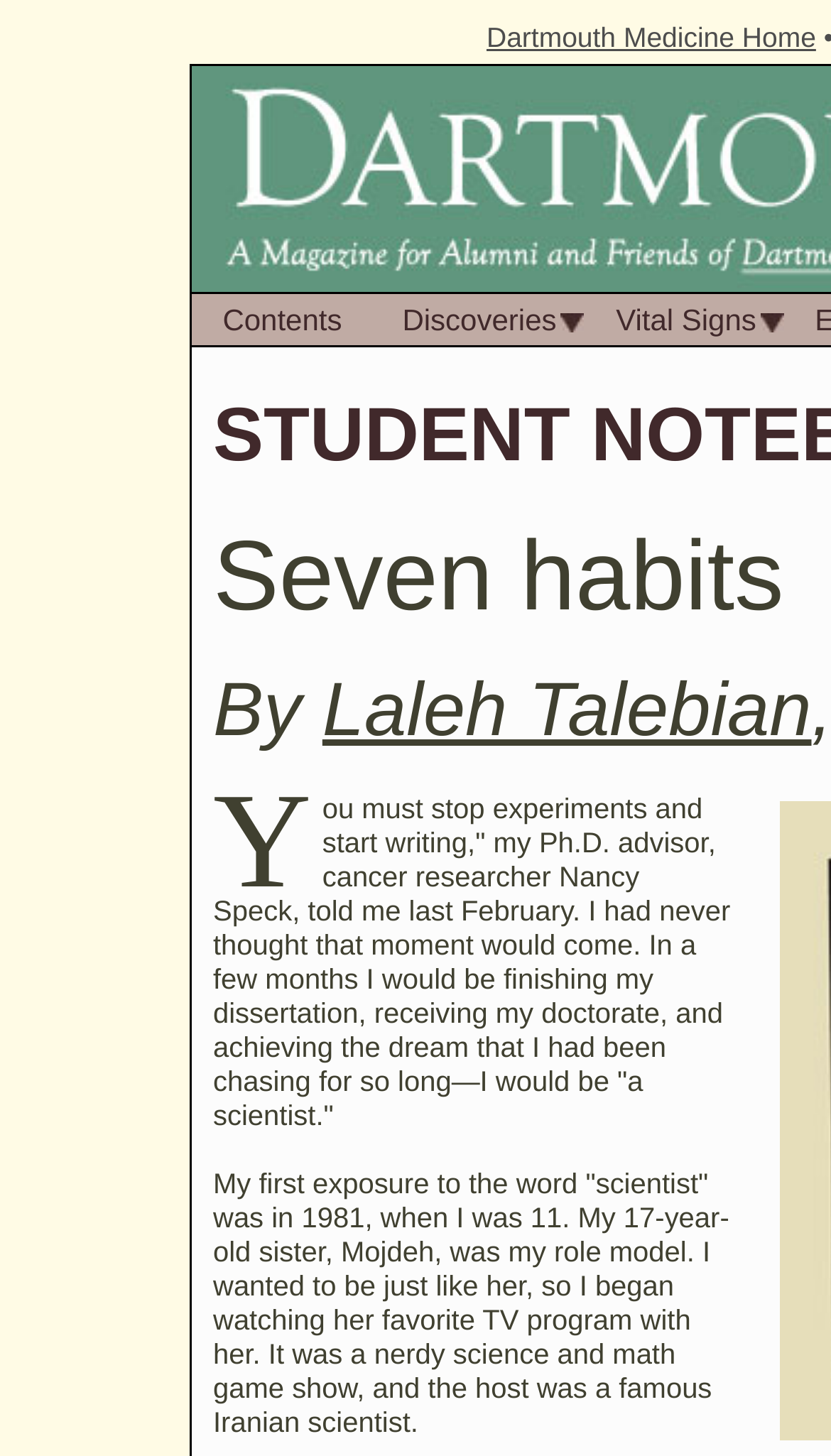Using the information shown in the image, answer the question with as much detail as possible: What is the title of the article?

The StaticText element with bounding box coordinates [0.256, 0.357, 0.943, 0.433] contains the text 'Seven habits', which appears to be the title of the article.